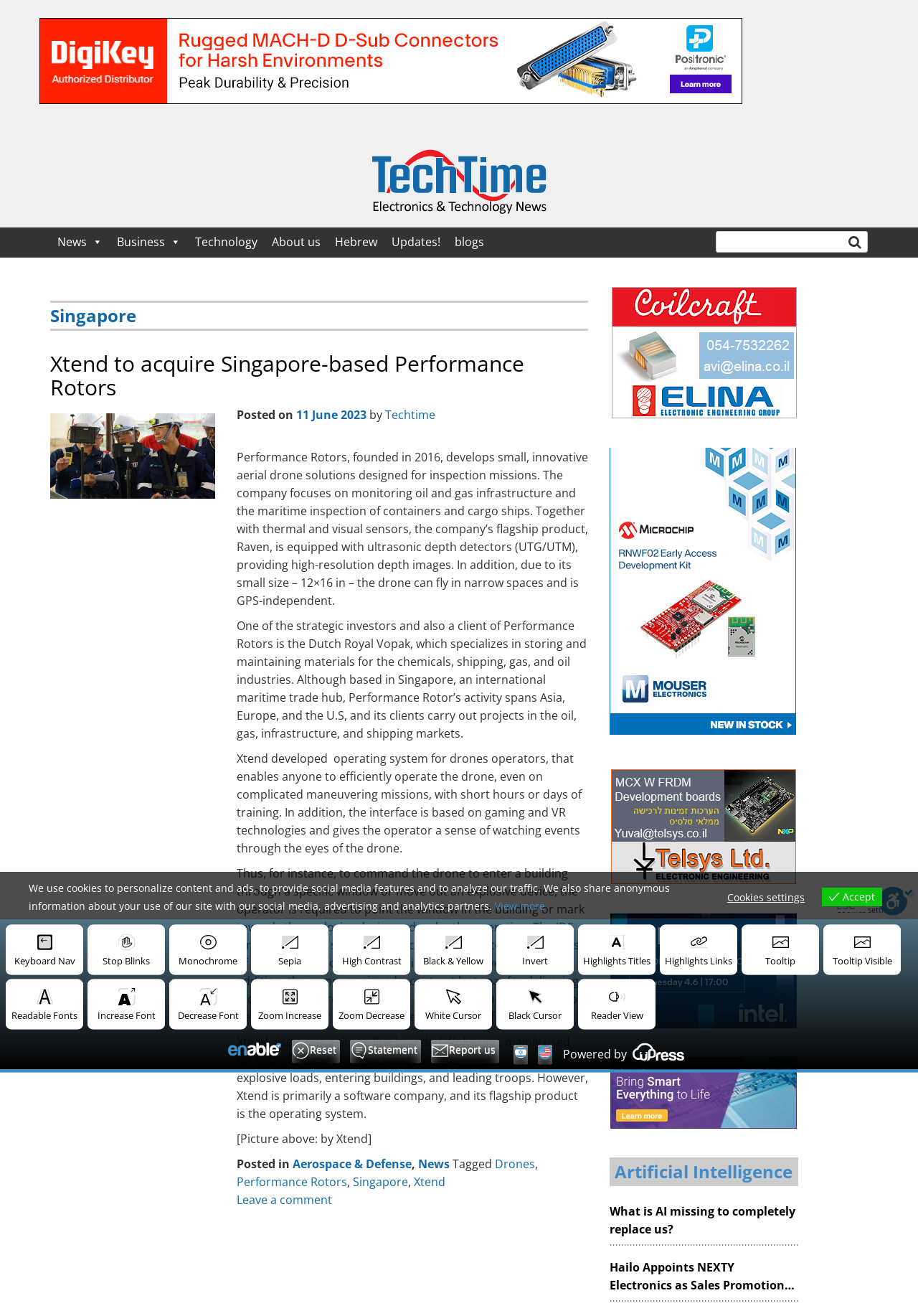Can you find the bounding box coordinates of the area I should click to execute the following instruction: "Click on the 'News' link"?

[0.488, 0.173, 0.535, 0.195]